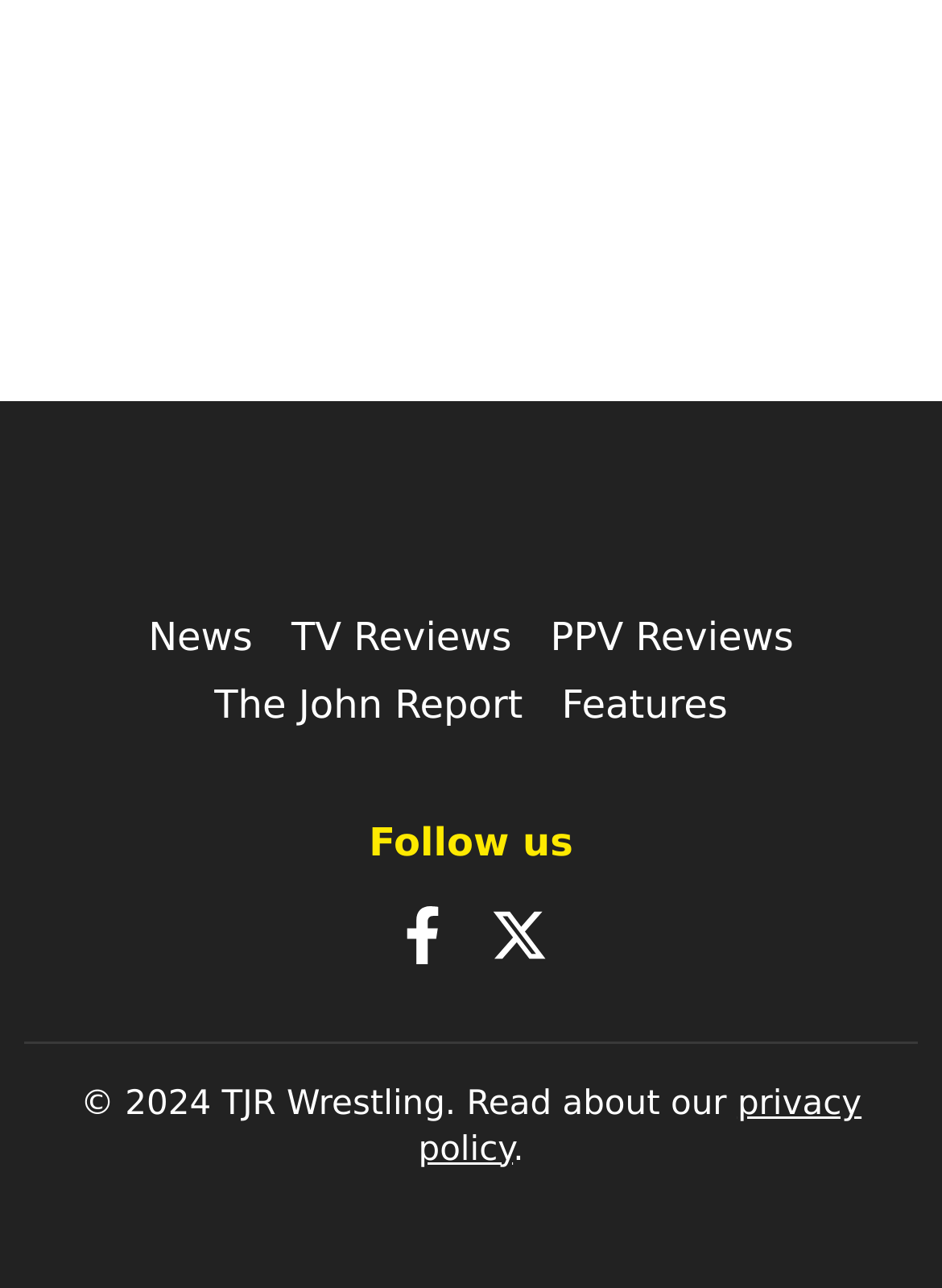Provide the bounding box coordinates of the HTML element described as: "privacy policy". The bounding box coordinates should be four float numbers between 0 and 1, i.e., [left, top, right, bottom].

[0.444, 0.843, 0.915, 0.907]